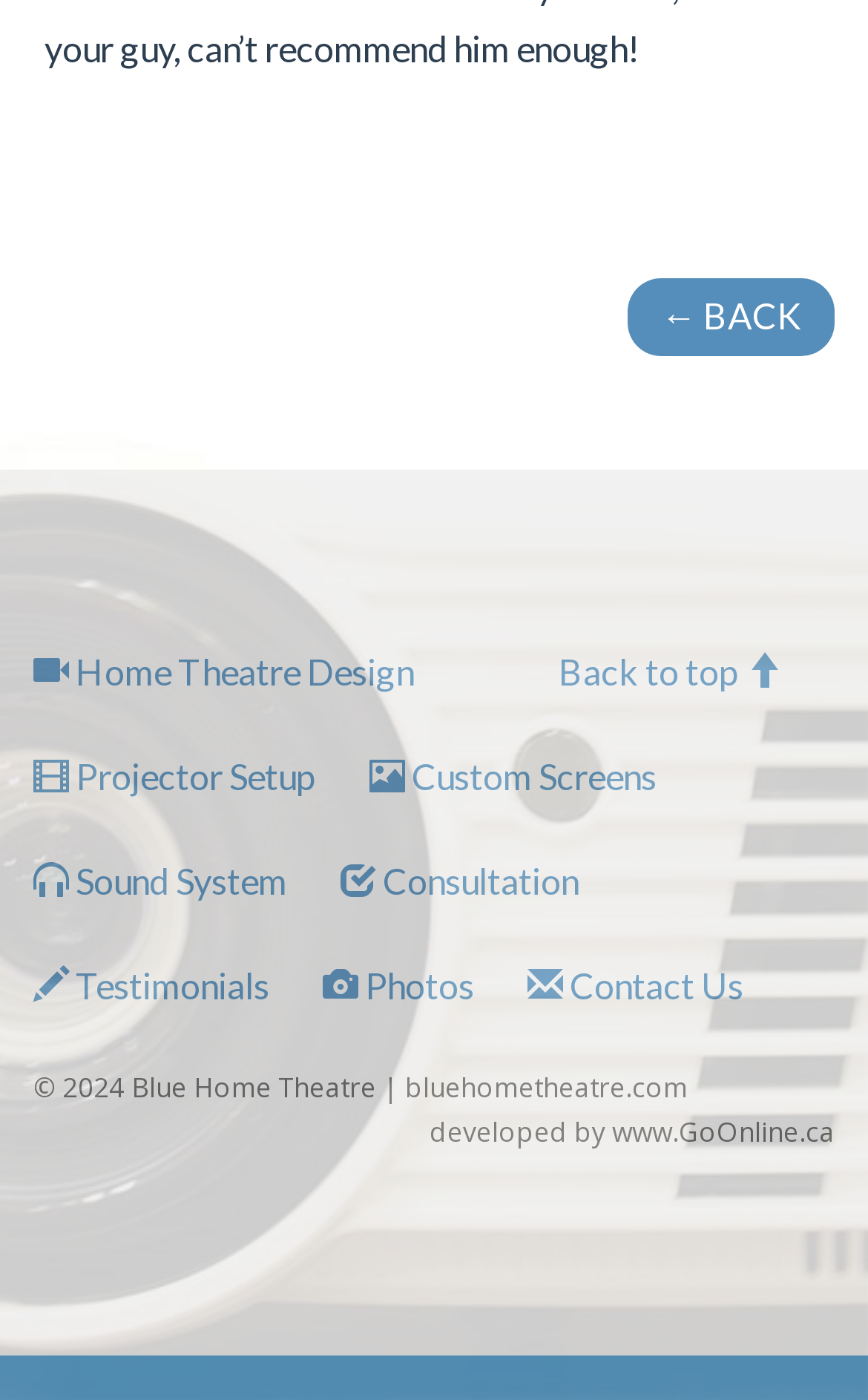What is the name of the company?
Use the screenshot to answer the question with a single word or phrase.

Blue Home Theatre